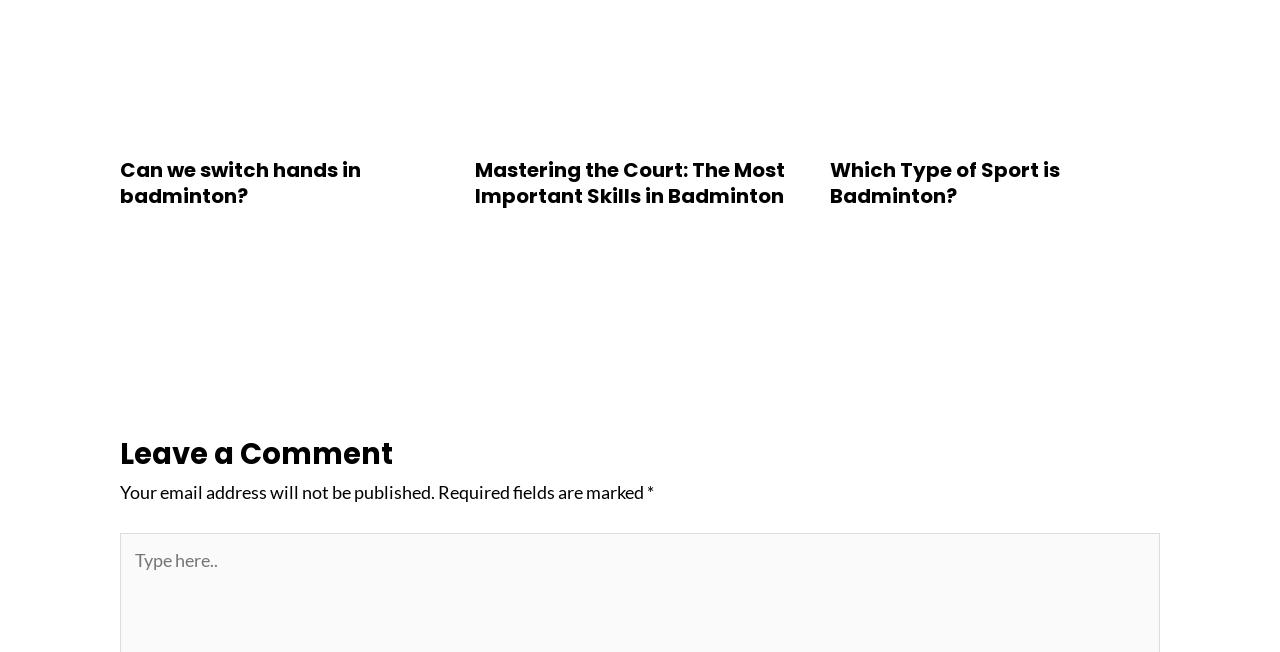What is the purpose of the '*' symbol in the comment section?
Look at the screenshot and respond with one word or a short phrase.

Indicates required fields